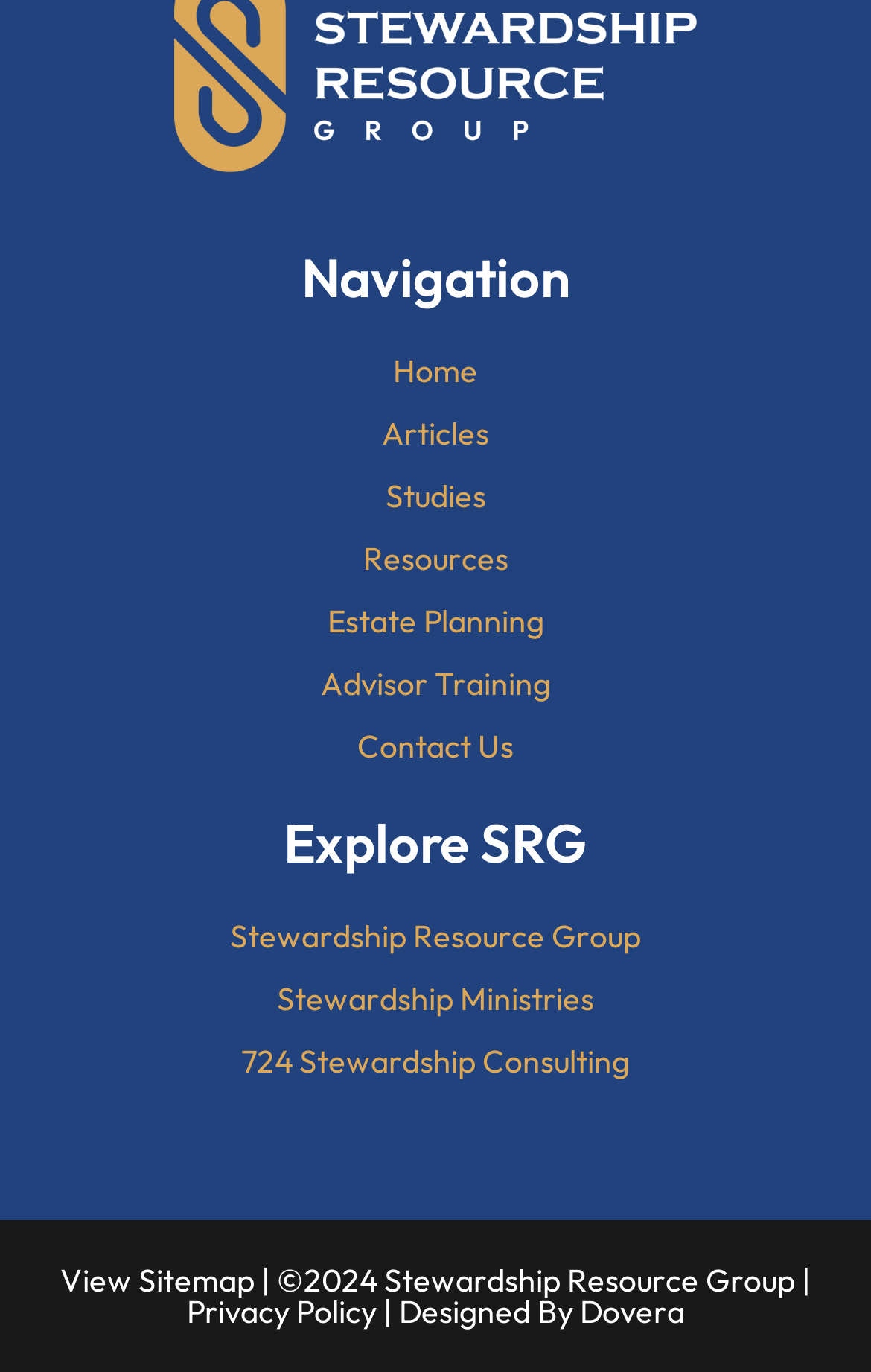Locate the bounding box coordinates of the item that should be clicked to fulfill the instruction: "view articles".

[0.026, 0.299, 0.974, 0.334]